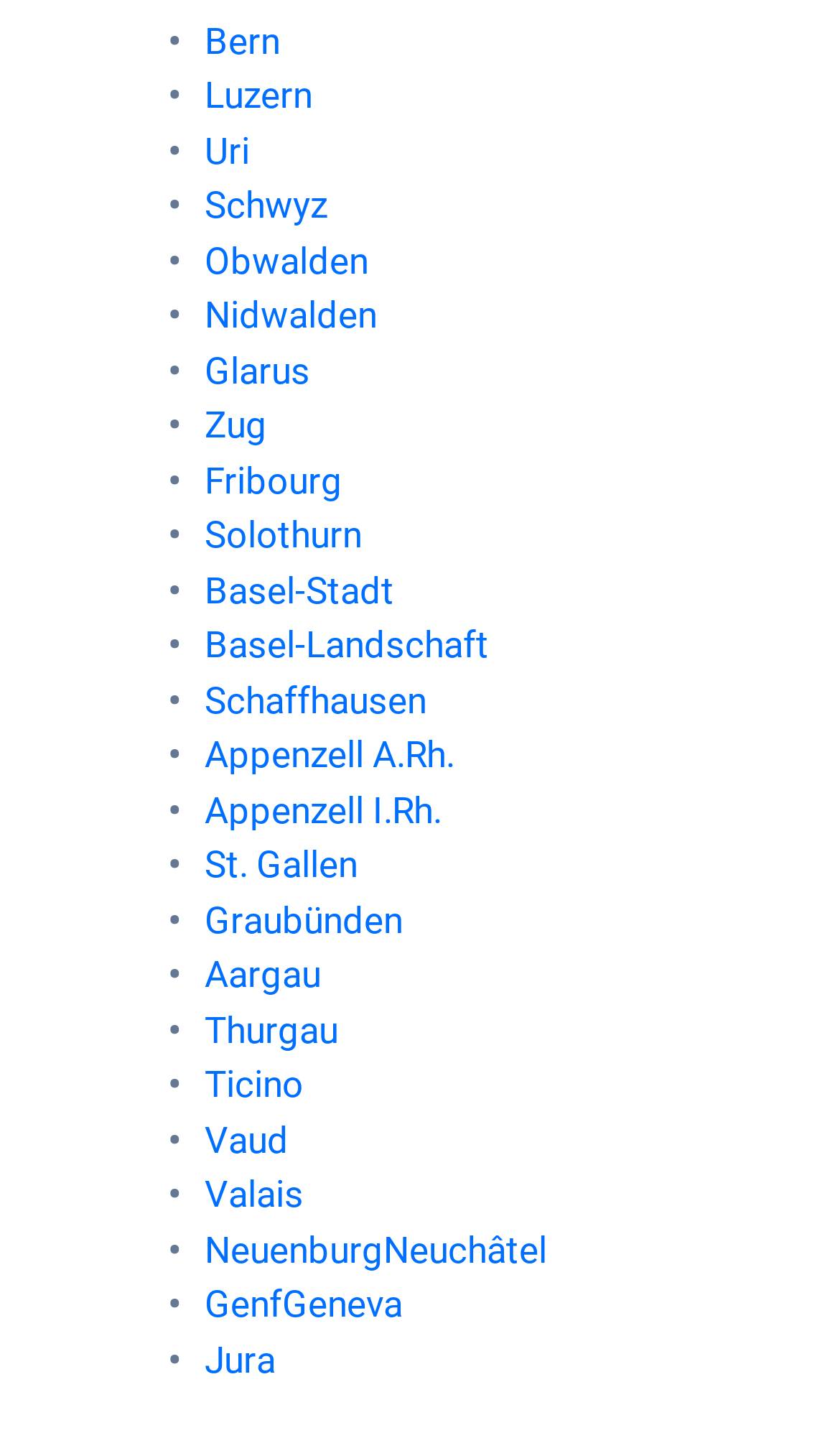Could you indicate the bounding box coordinates of the region to click in order to complete this instruction: "explore Uri".

[0.244, 0.09, 0.297, 0.12]